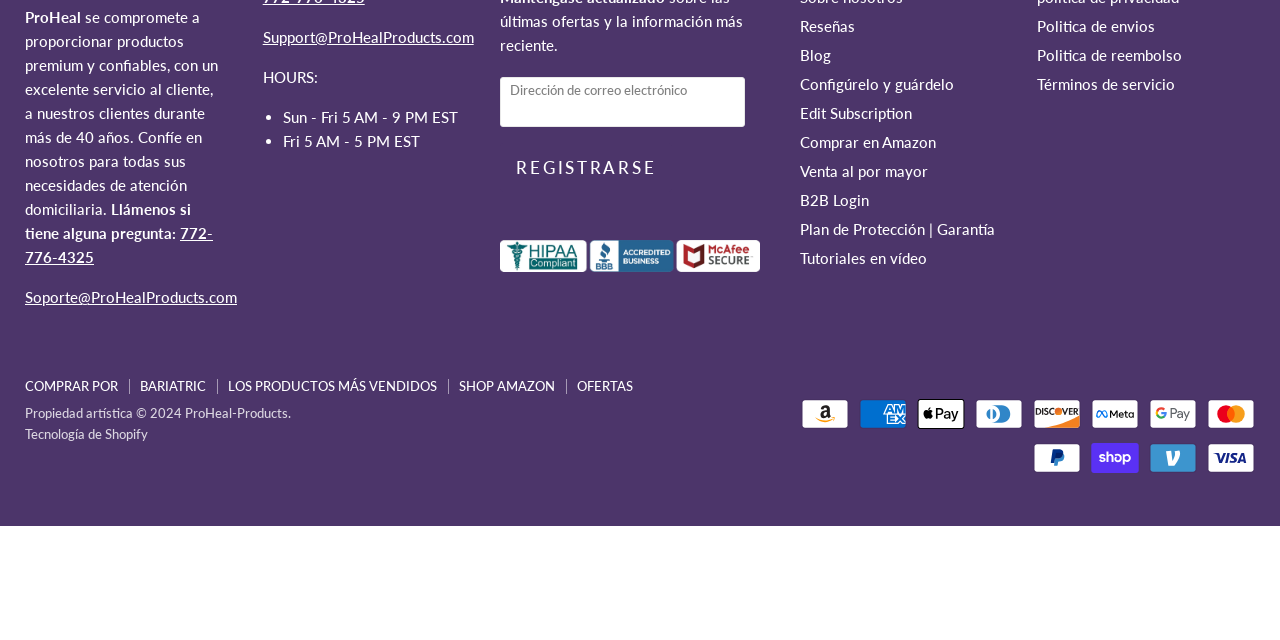Identify the bounding box for the UI element specified in this description: "COMPRAR POR". The coordinates must be four float numbers between 0 and 1, formatted as [left, top, right, bottom].

[0.02, 0.591, 0.092, 0.616]